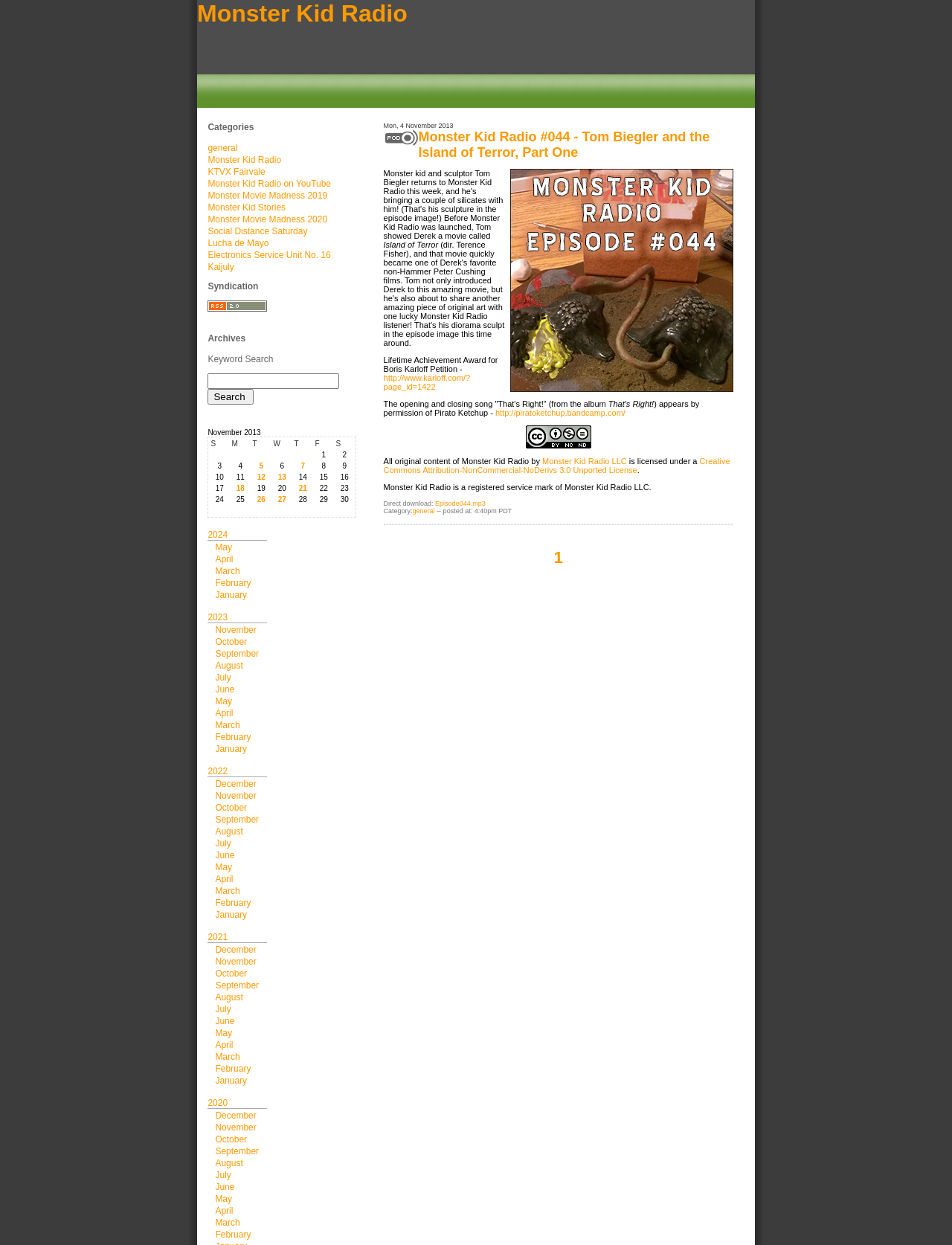Summarize the webpage in an elaborate manner.

The webpage is titled "Monster Kid Radio" and appears to be a blog or online radio station focused on monster movies and related topics. 

At the top of the page, there is a row of links, including "general", "Monster Kid Radio", "KTVX Fairvale", and several others, which likely serve as navigation or quick links to specific sections of the website. 

Below the links, there is a section with the title "Syndication" and a button labeled "Search" accompanied by a text box, allowing users to search the website. 

The main content of the page is a table with a calendar layout, displaying the days of the month November 2013. Each day is a link, suggesting that the website publishes content on a daily basis. The table takes up most of the page, with the days of the week (S, M, T, W, T, F, S) listed as column headers. 

There are no prominent images on the page, aside from a small icon associated with the "Search" button. The overall layout is dense, with a focus on providing easy access to the website's content.